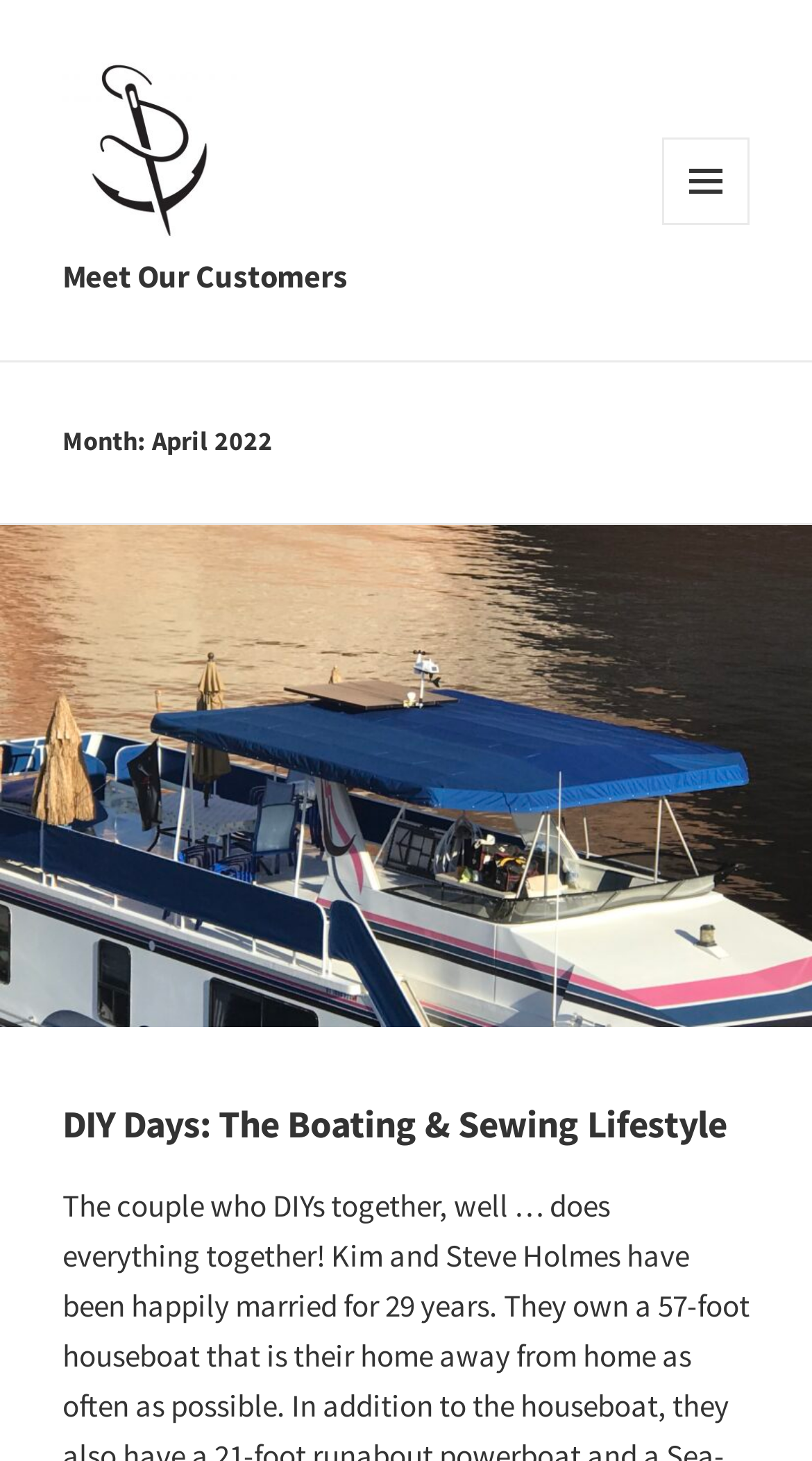Answer the question using only a single word or phrase: 
How many links are there on the webpage?

4